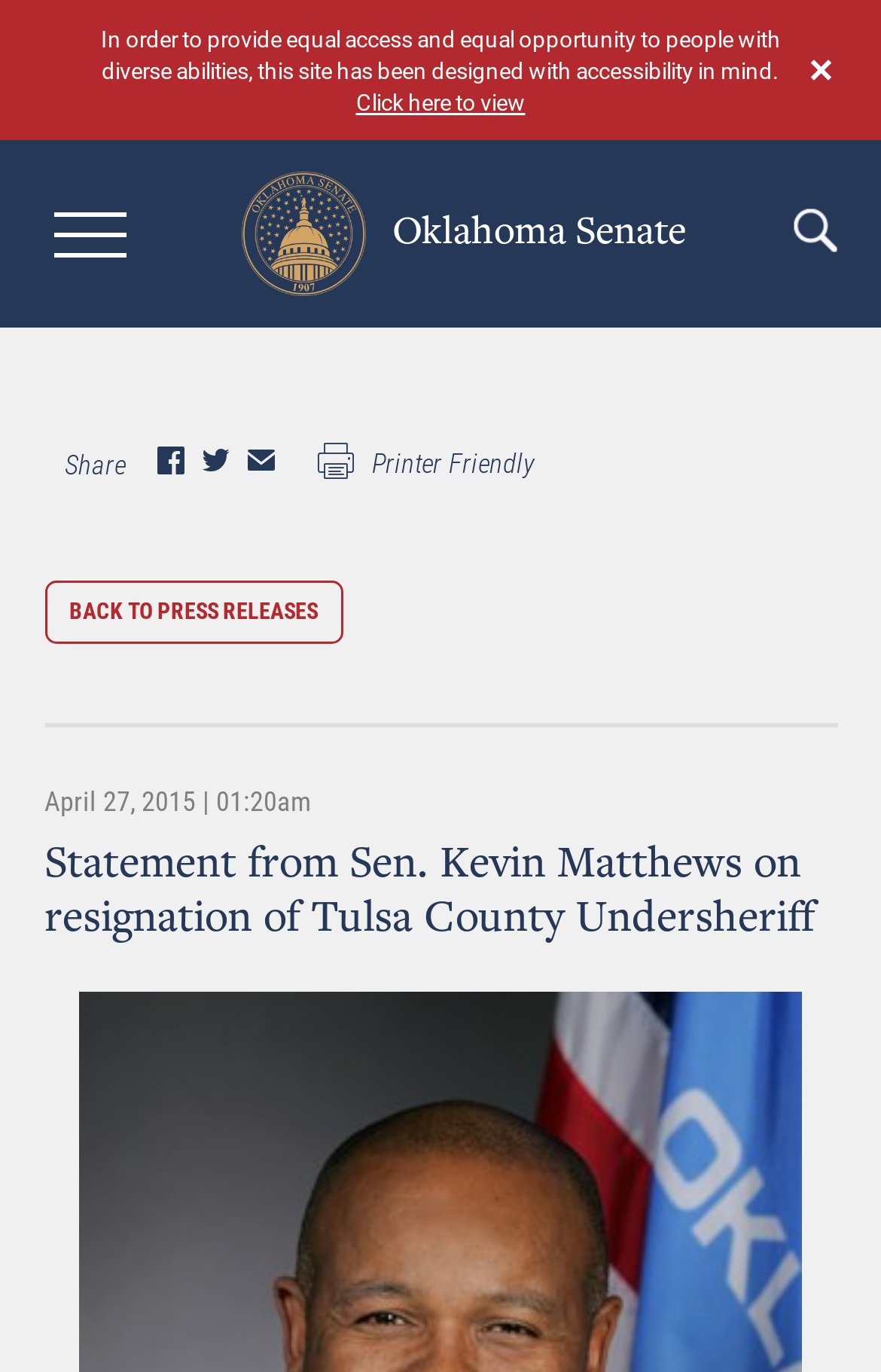Locate the bounding box coordinates of the clickable region to complete the following instruction: "View February 2022."

None